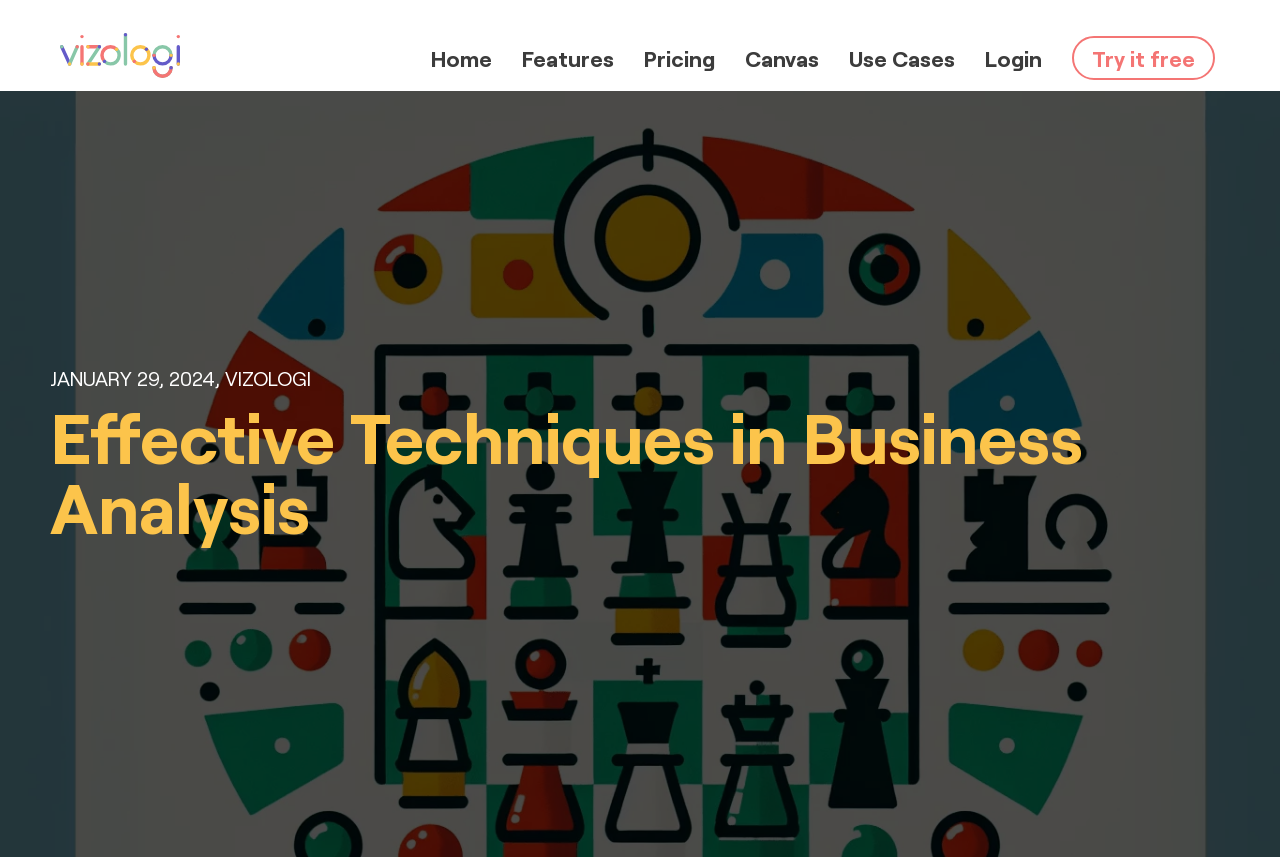Locate and extract the headline of this webpage.

Effective Techniques in Business Analysis